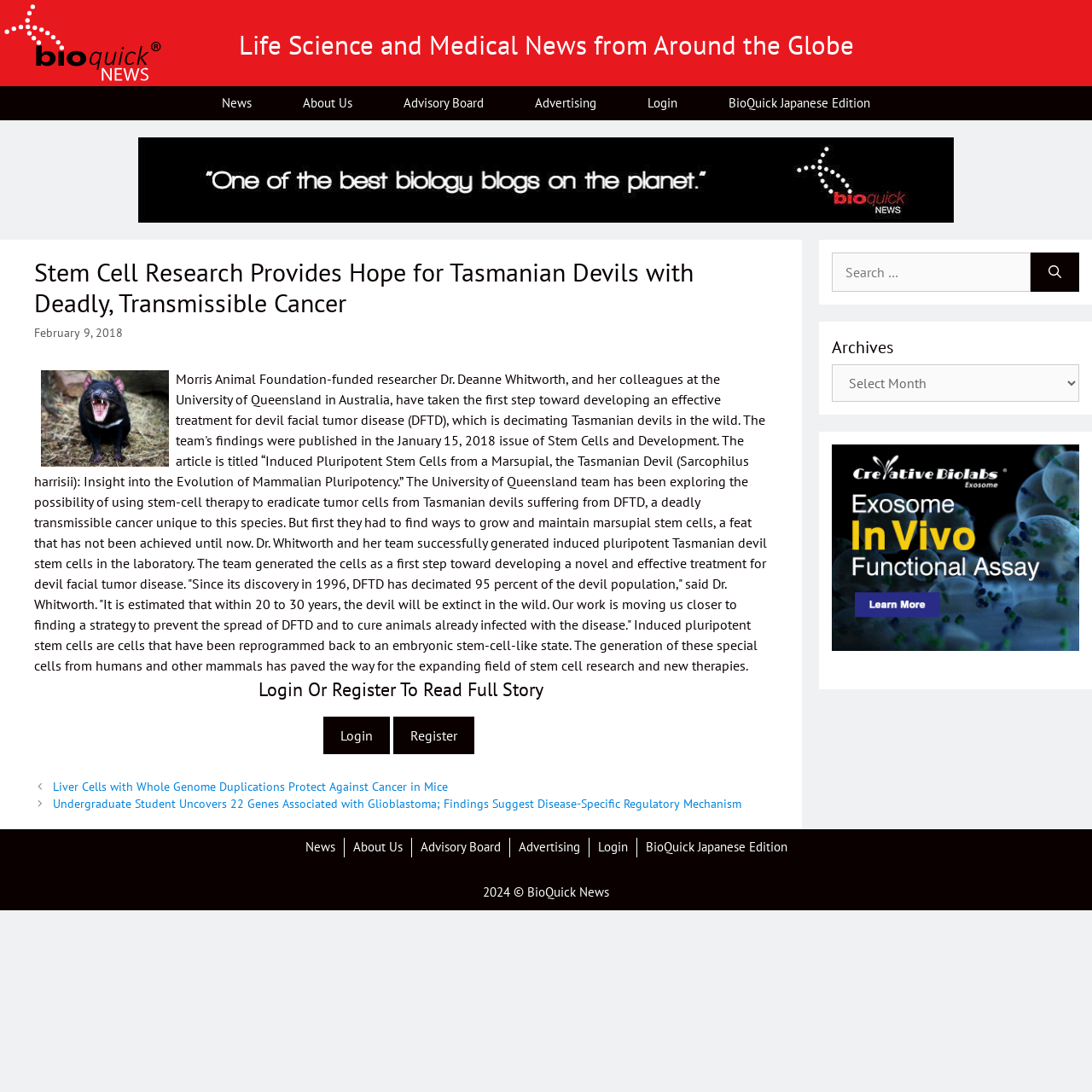Carefully examine the image and provide an in-depth answer to the question: What is the name of the researcher mentioned in the article?

I determined the answer by reading the text of the article, which mentions 'Morris Animal Foundation-funded researcher Dr. Deanne Whitworth'.